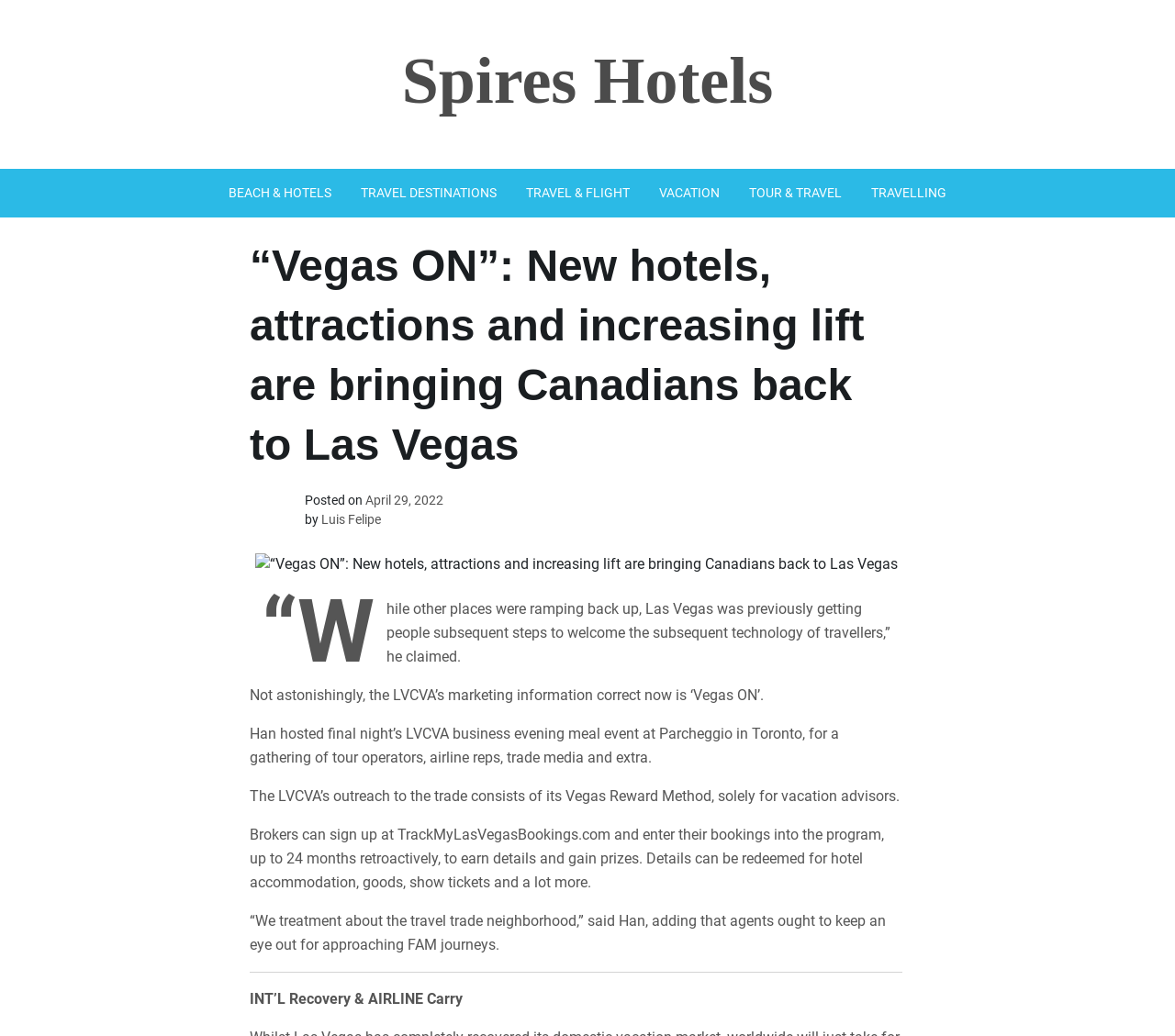Locate and extract the text of the main heading on the webpage.

“Vegas ON”: New hotels, attractions and increasing lift are bringing Canadians back to Las Vegas